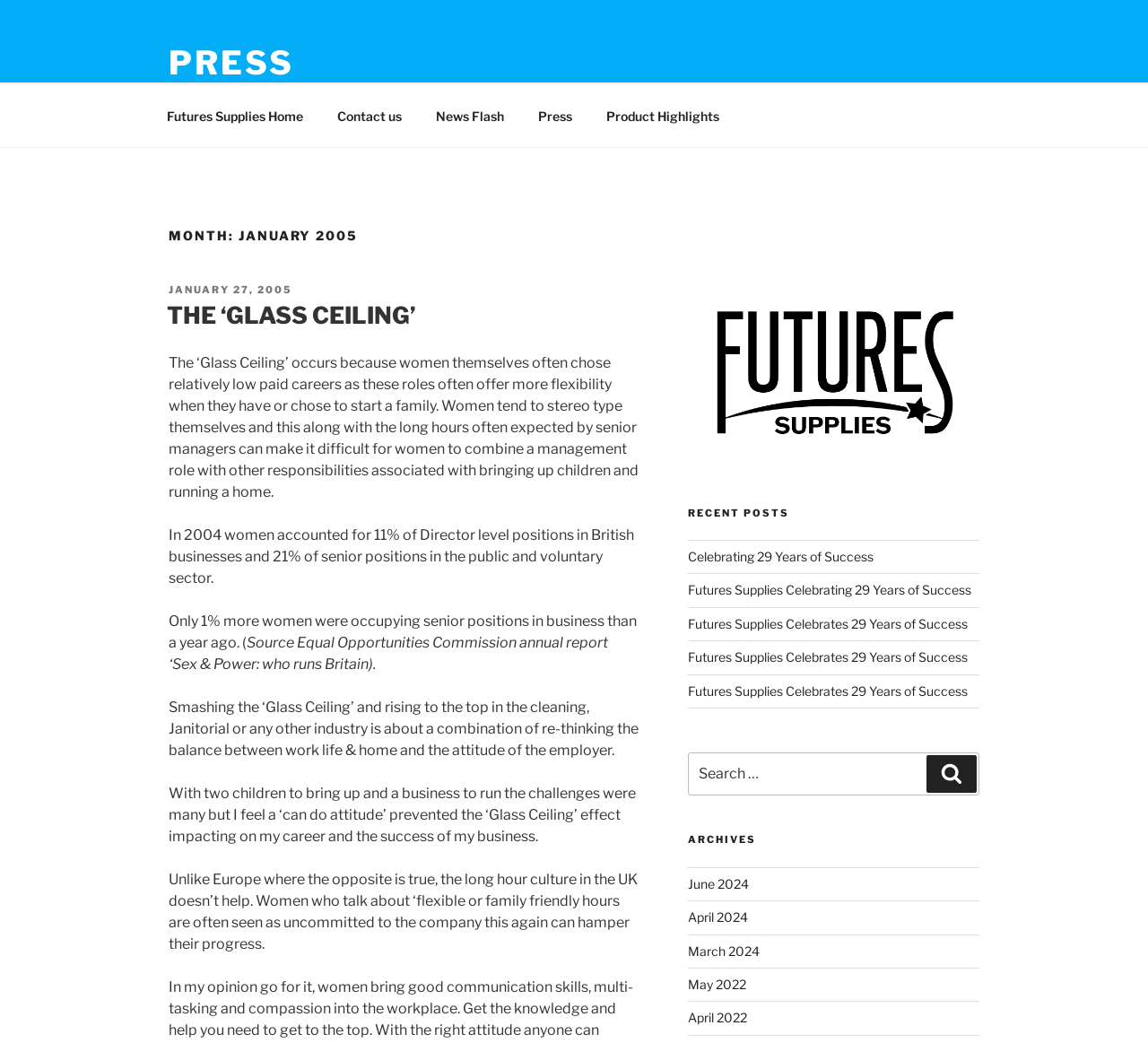Please identify the bounding box coordinates for the region that you need to click to follow this instruction: "Call 07538 775 282".

None